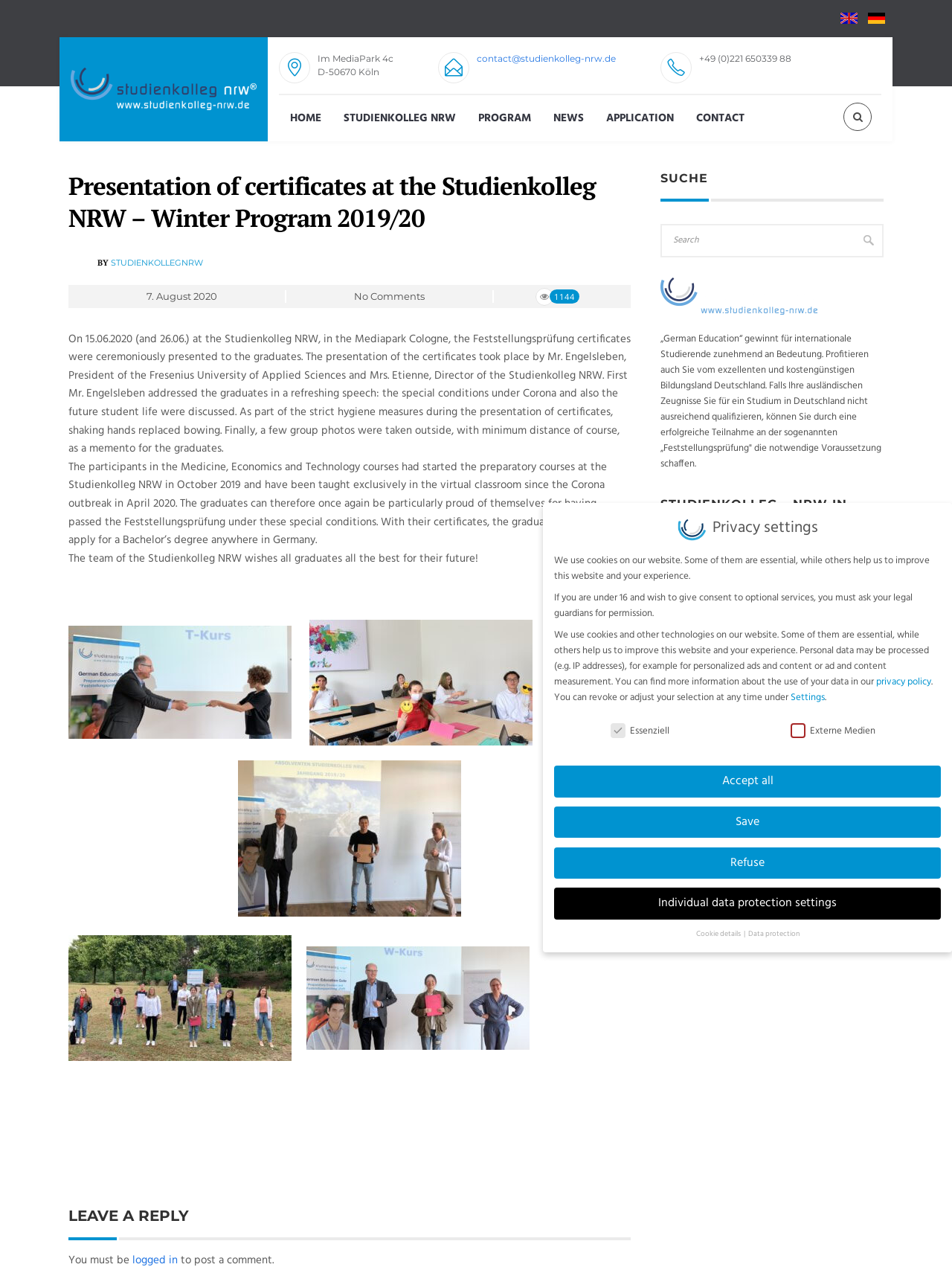Please predict the bounding box coordinates (top-left x, top-left y, bottom-right x, bottom-right y) for the UI element in the screenshot that fits the description: Settings

[0.83, 0.542, 0.866, 0.554]